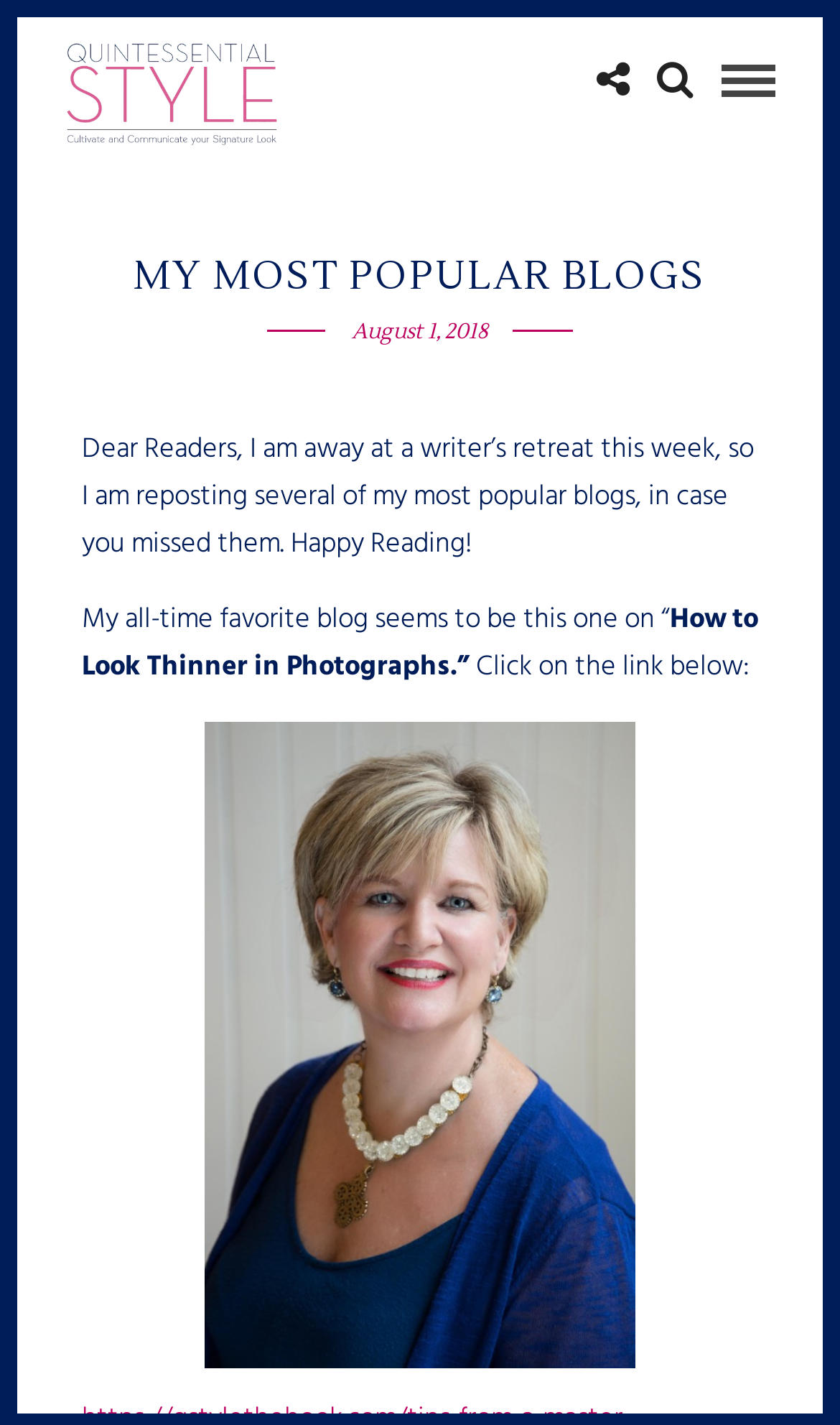Please respond in a single word or phrase: 
How many links are on the top right corner?

3